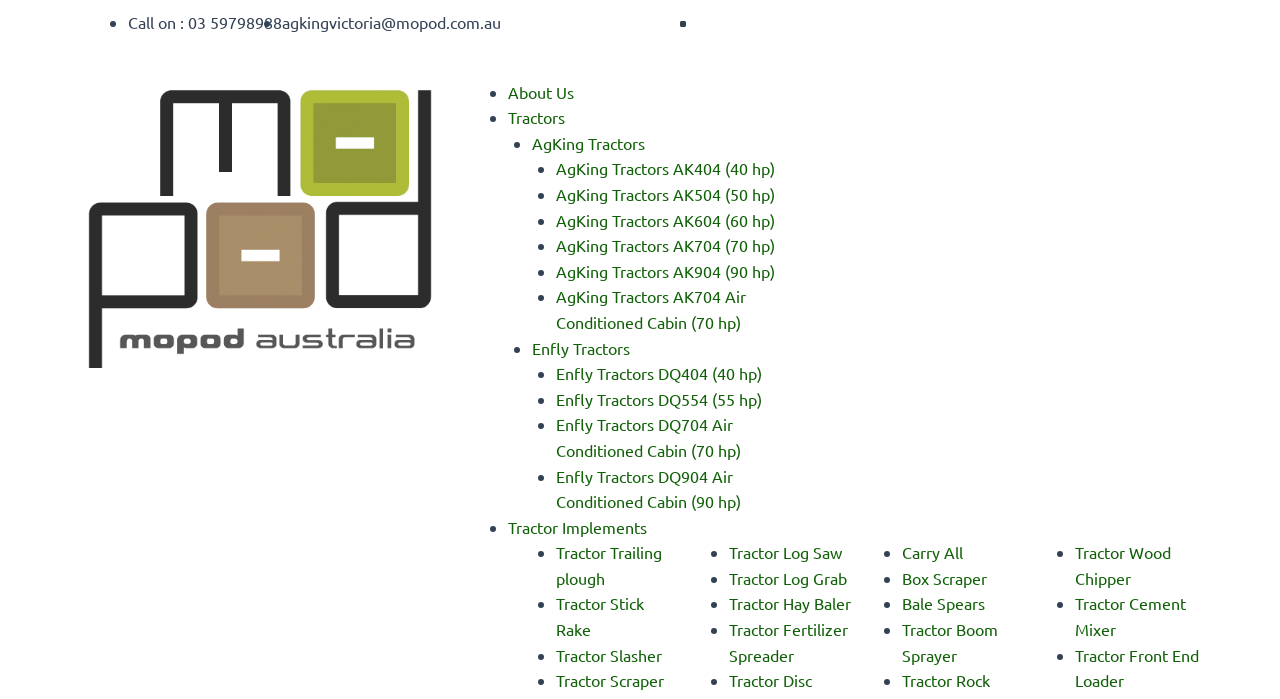Determine the bounding box coordinates of the section to be clicked to follow the instruction: "Click on 'About Us'". The coordinates should be given as four float numbers between 0 and 1, formatted as [left, top, right, bottom].

[0.397, 0.117, 0.448, 0.145]